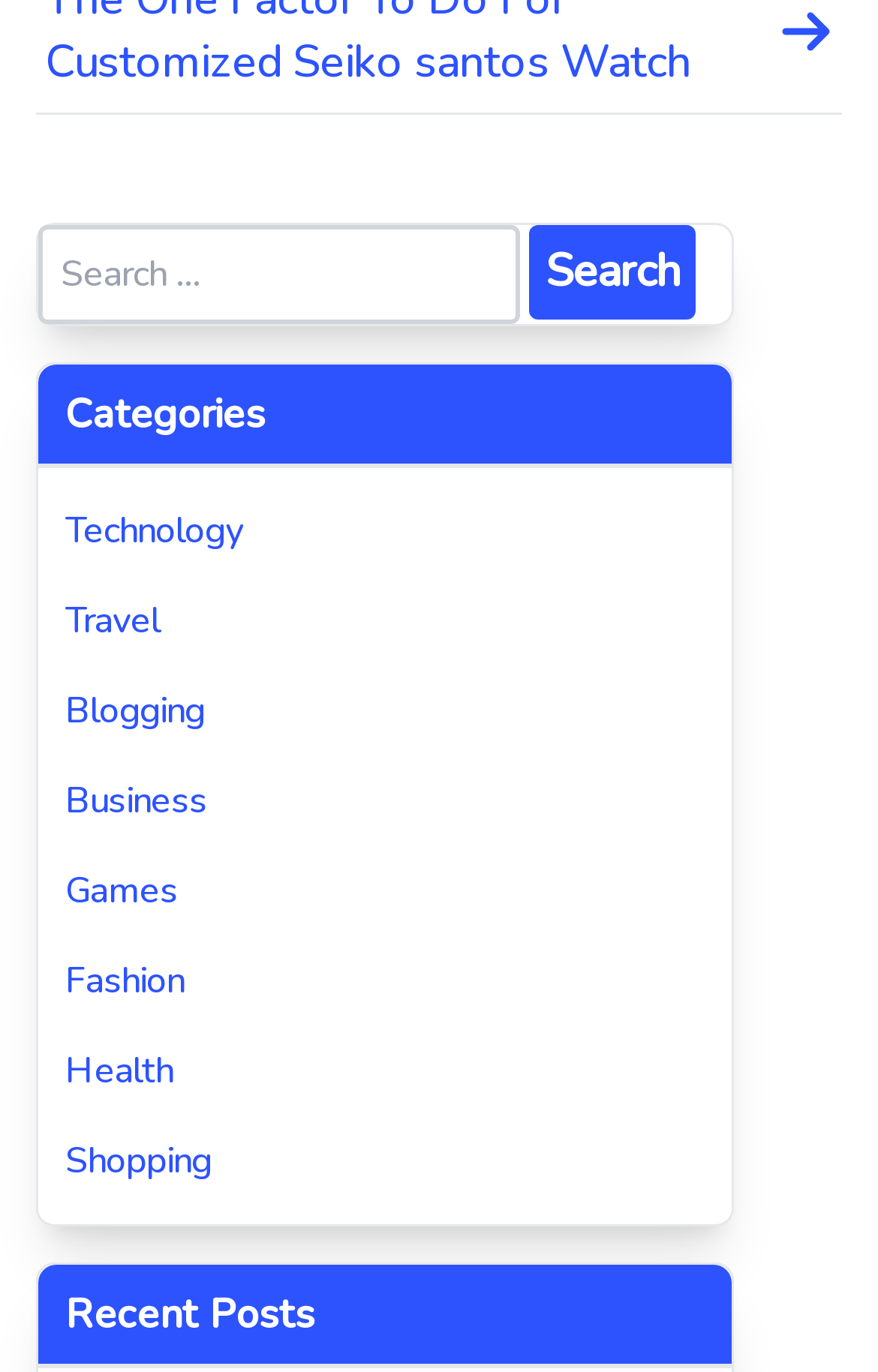How many categories are listed on the webpage?
Look at the screenshot and respond with a single word or phrase.

8